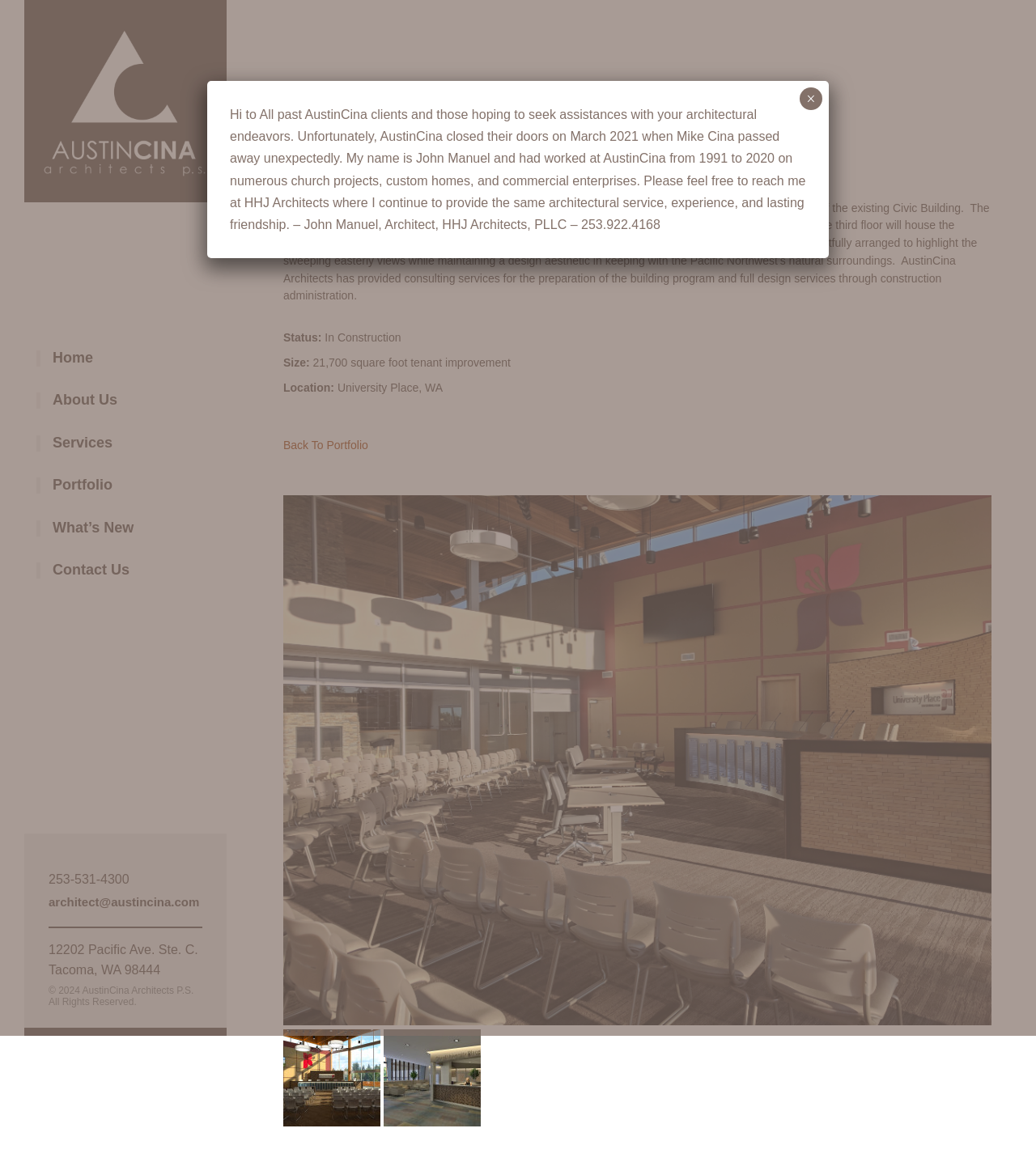For the following element description, predict the bounding box coordinates in the format (top-left x, top-left y, bottom-right x, bottom-right y). All values should be floating point numbers between 0 and 1. Description: parent_node: ABOUT US

None